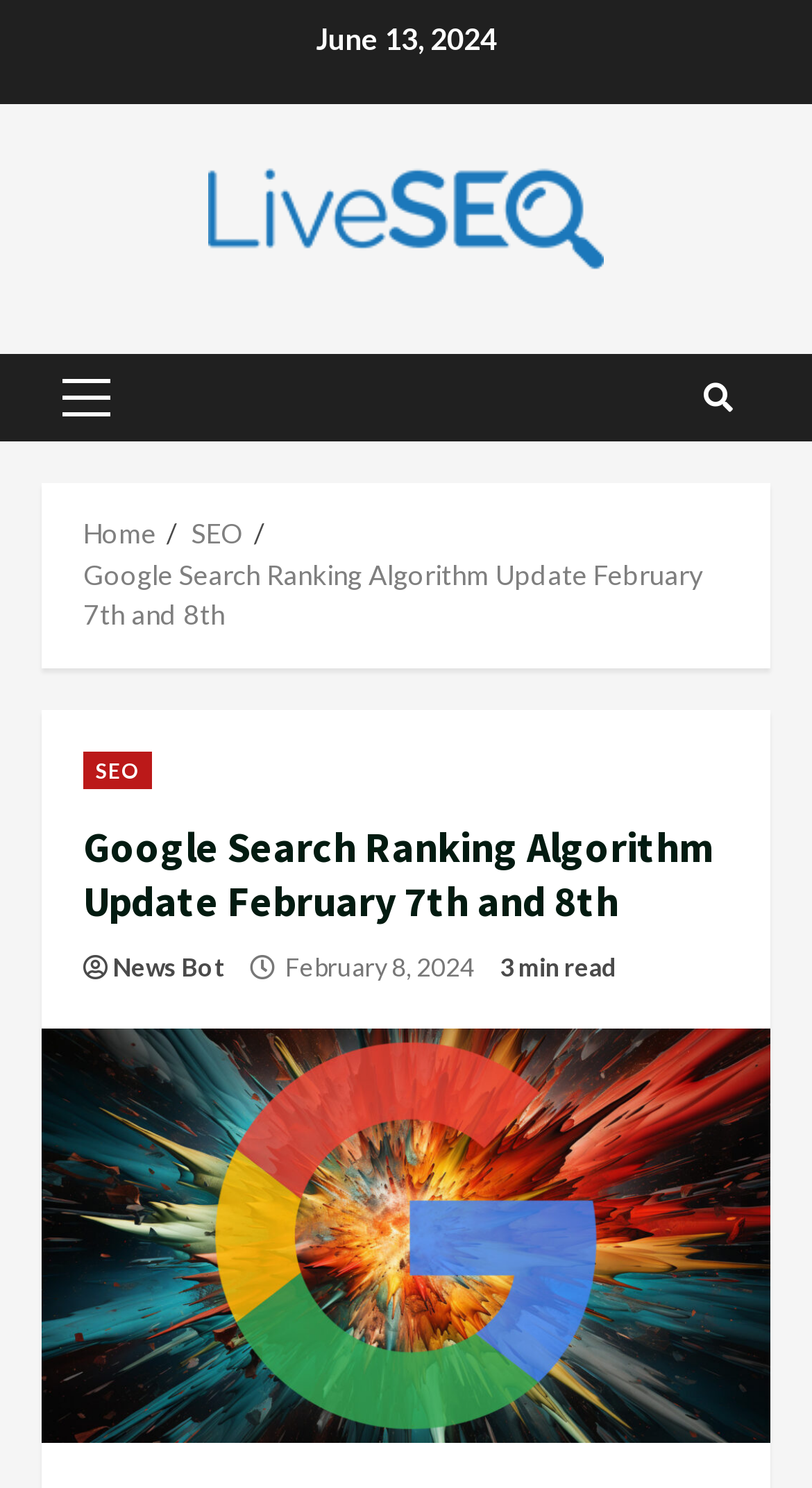Can you identify and provide the main heading of the webpage?

Google Search Ranking Algorithm Update February 7th and 8th